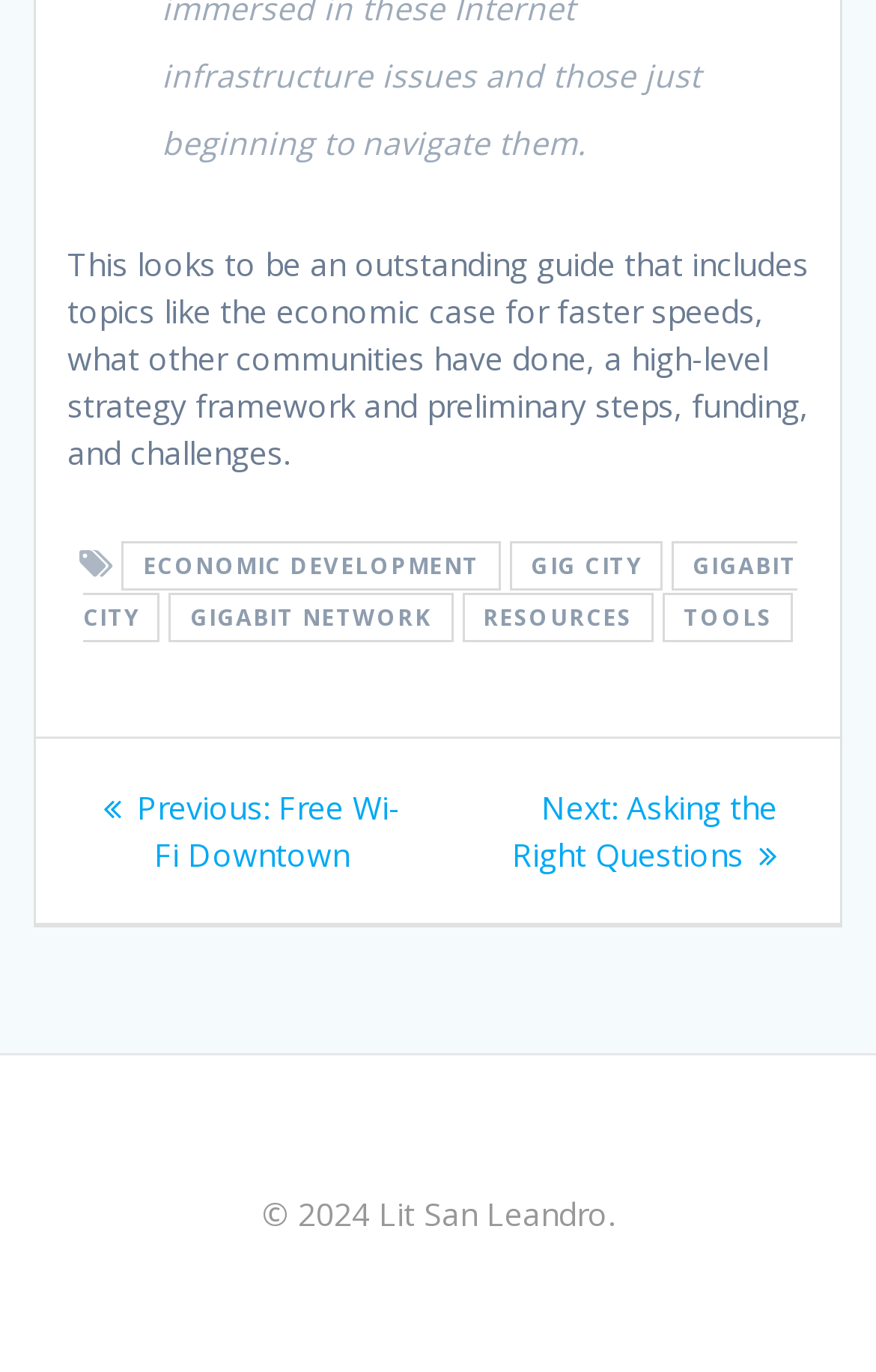Please find the bounding box coordinates of the section that needs to be clicked to achieve this instruction: "Visit the next post".

[0.585, 0.573, 0.887, 0.639]